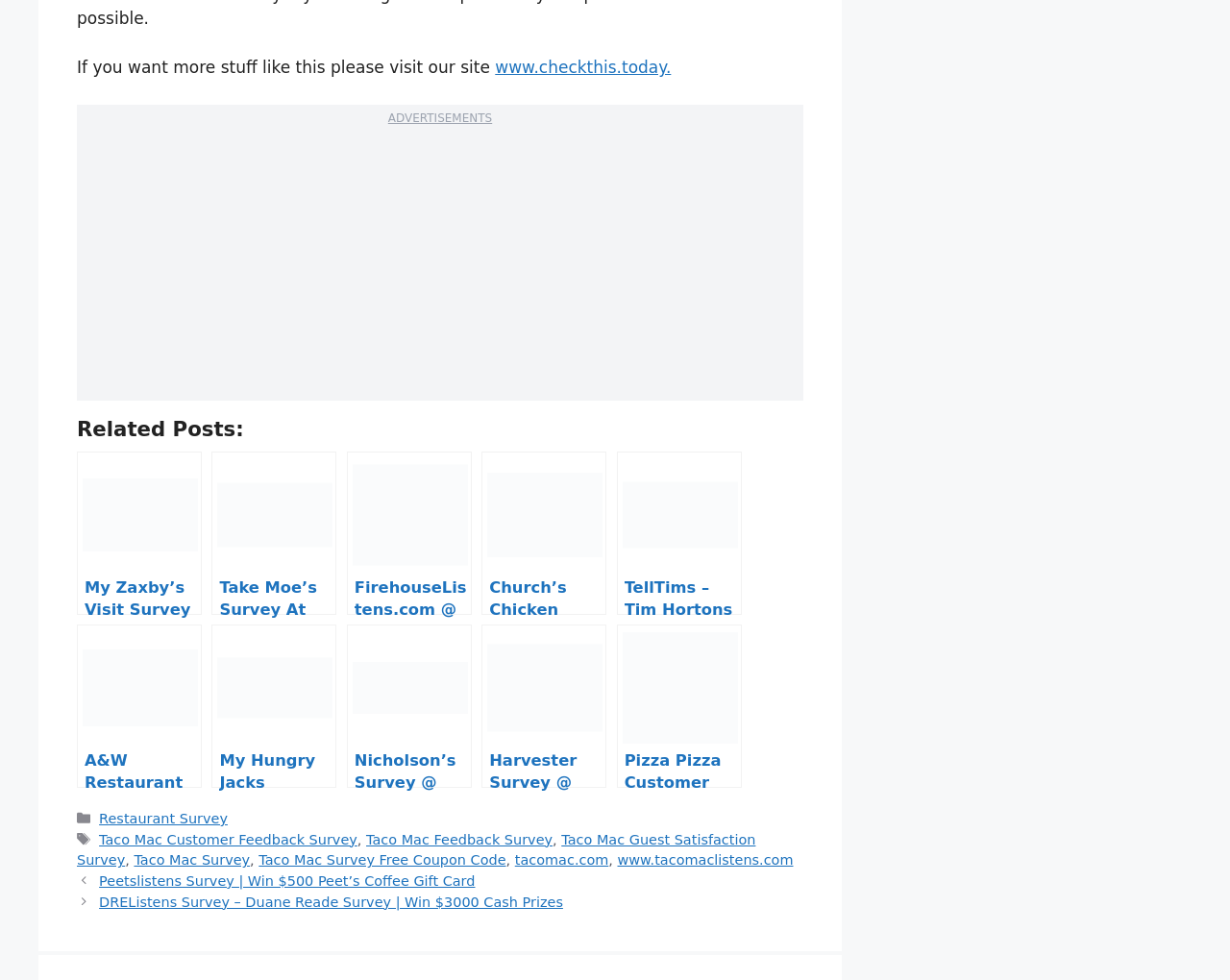What is the text of the last link in the footer?
Using the information from the image, give a concise answer in one word or a short phrase.

www.tacomaclistens.com